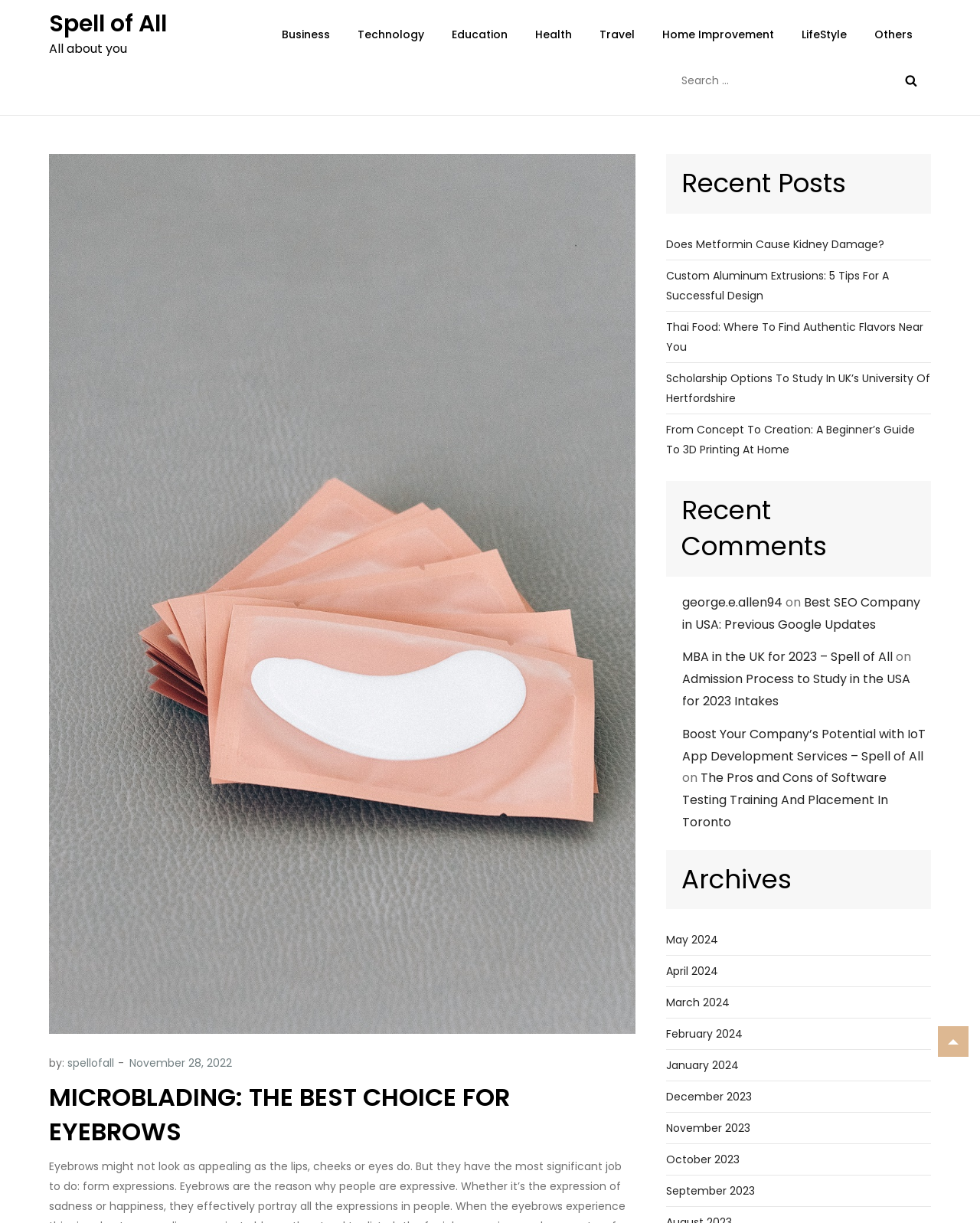Please specify the bounding box coordinates of the element that should be clicked to execute the given instruction: 'View the archives for May 2024'. Ensure the coordinates are four float numbers between 0 and 1, expressed as [left, top, right, bottom].

[0.68, 0.76, 0.733, 0.777]